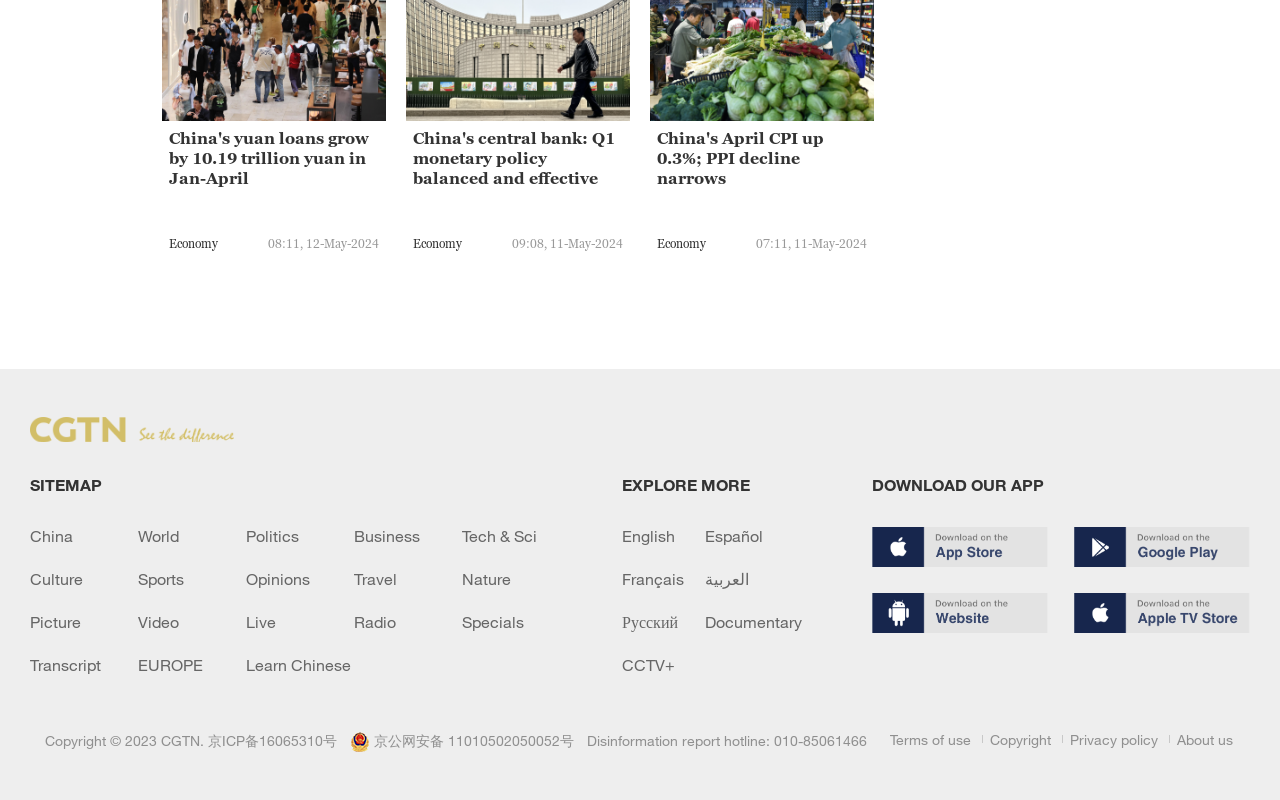How many news articles are displayed on the webpage?
Refer to the image and provide a thorough answer to the question.

I counted the number of headings on the webpage, and there are three headings: 'China's yuan loans grow by 10.19 trillion yuan in Jan-April', 'China's central bank: Q1 monetary policy balanced and effective', and 'China's April CPI up 0.3%; PPI decline narrows'. Each heading corresponds to a news article, so there are three news articles displayed on the webpage.